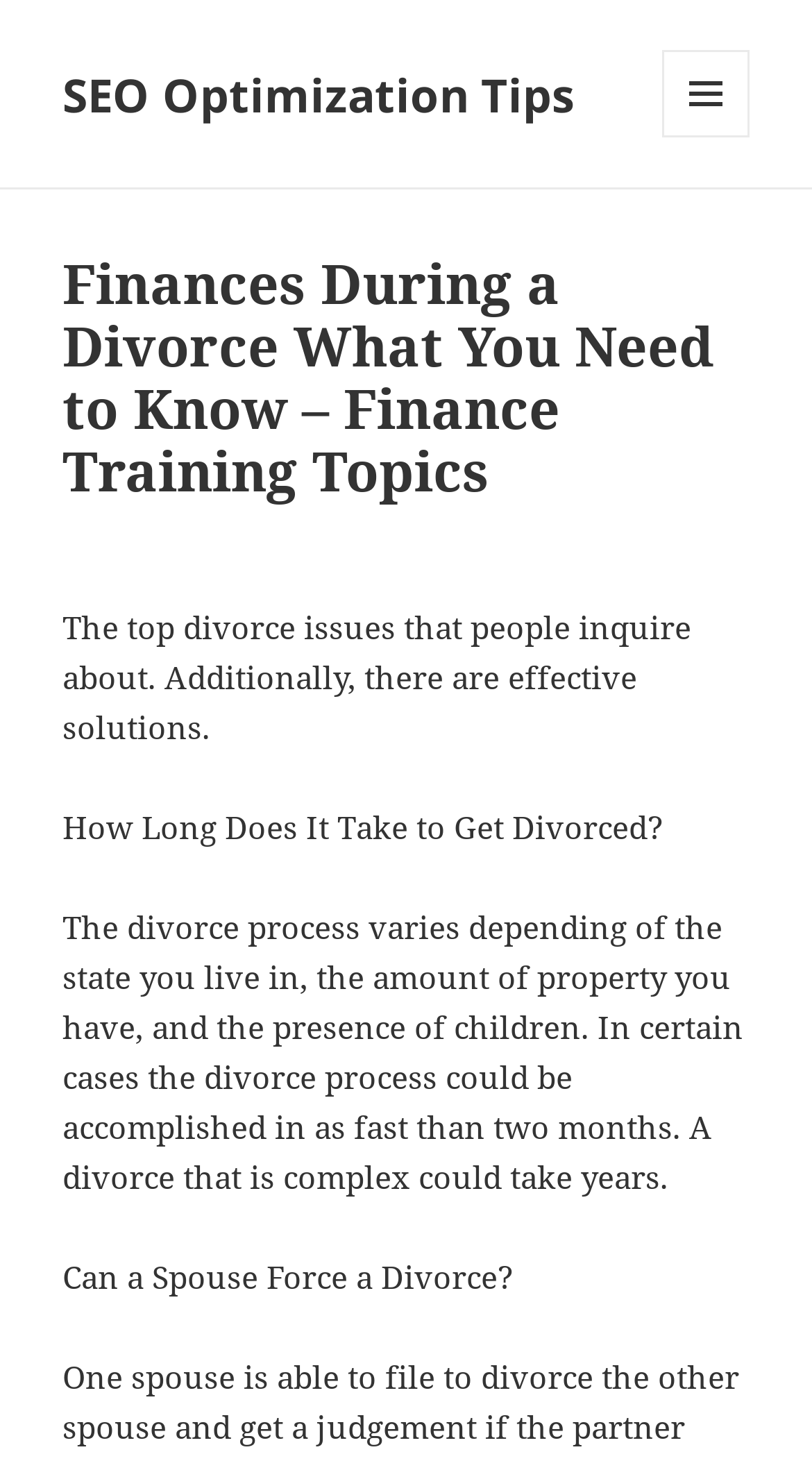What is the purpose of the 'MENU AND WIDGETS' button?
Refer to the image and answer the question using a single word or phrase.

To control secondary elements